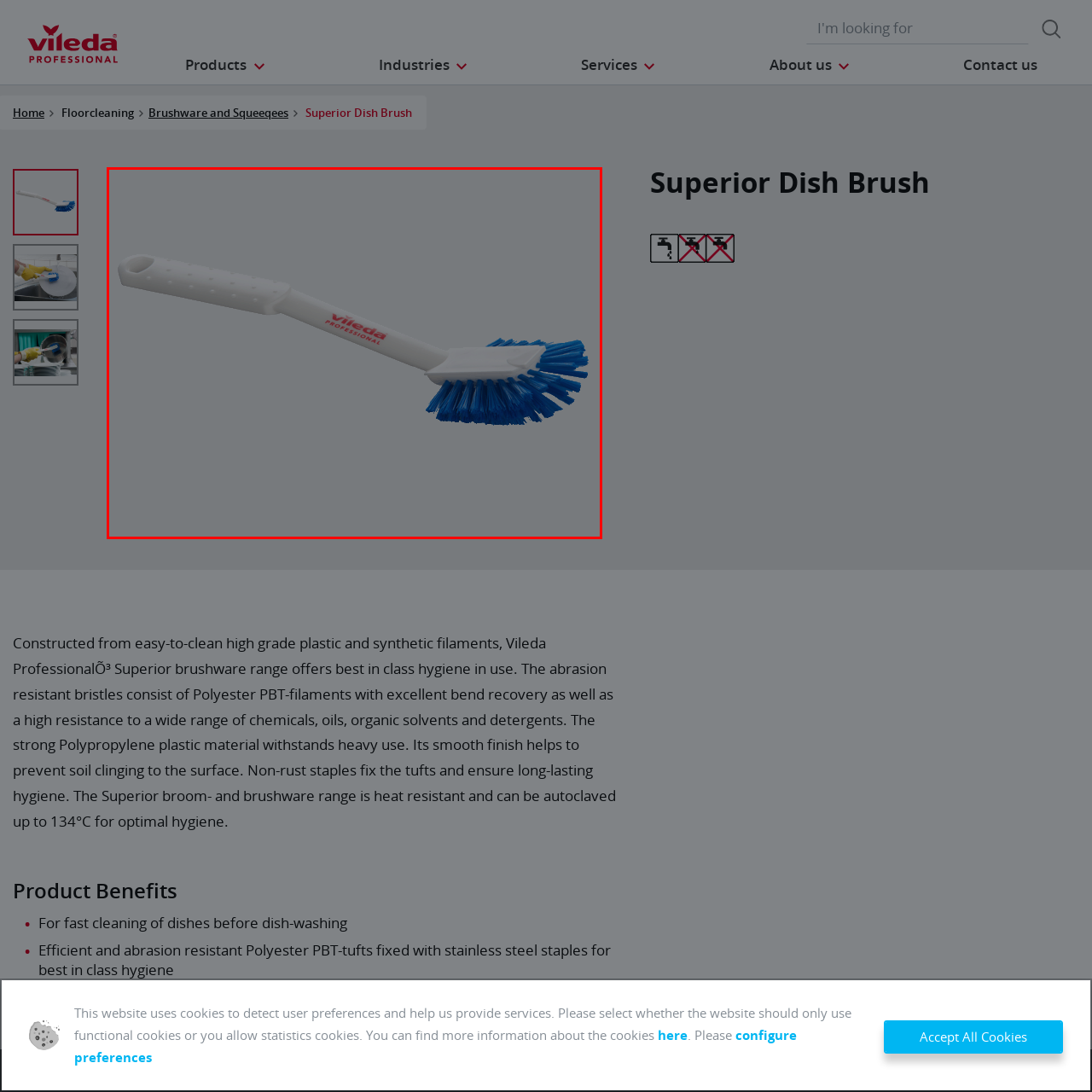What is the maximum temperature for autoclaving?
Please interpret the image highlighted by the red bounding box and offer a detailed explanation based on what you observe visually.

According to the caption, the brush is autoclavable up to 134°C, making it suitable for high-temperature sterilization, which is an important feature for maintaining hygiene in professional and domestic kitchens.